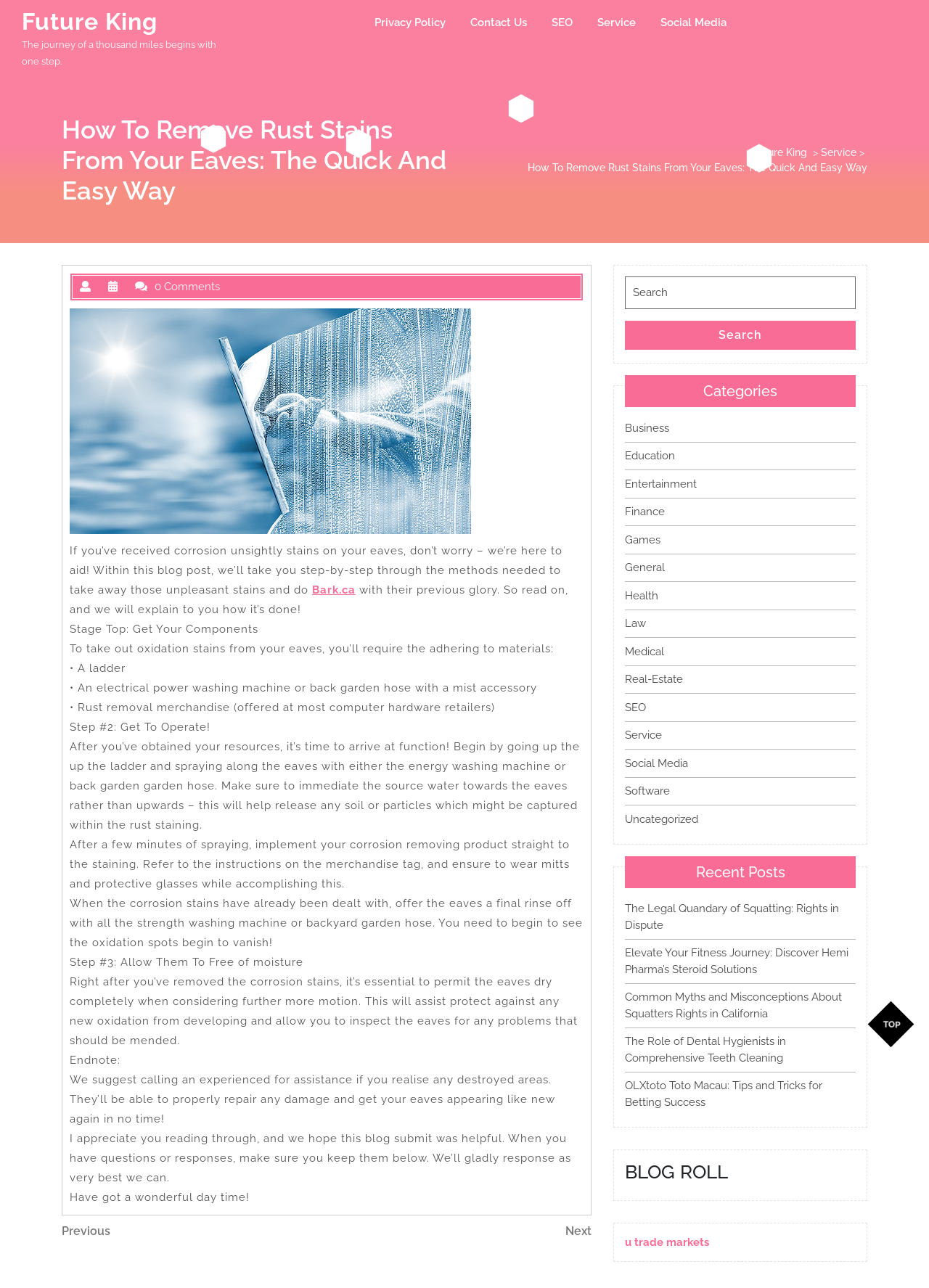What is the purpose of this webpage?
Can you provide an in-depth and detailed response to the question?

Based on the content of the webpage, it appears to be a tutorial or guide on how to remove rust stains from eaves. The webpage provides step-by-step instructions and materials needed to accomplish this task.